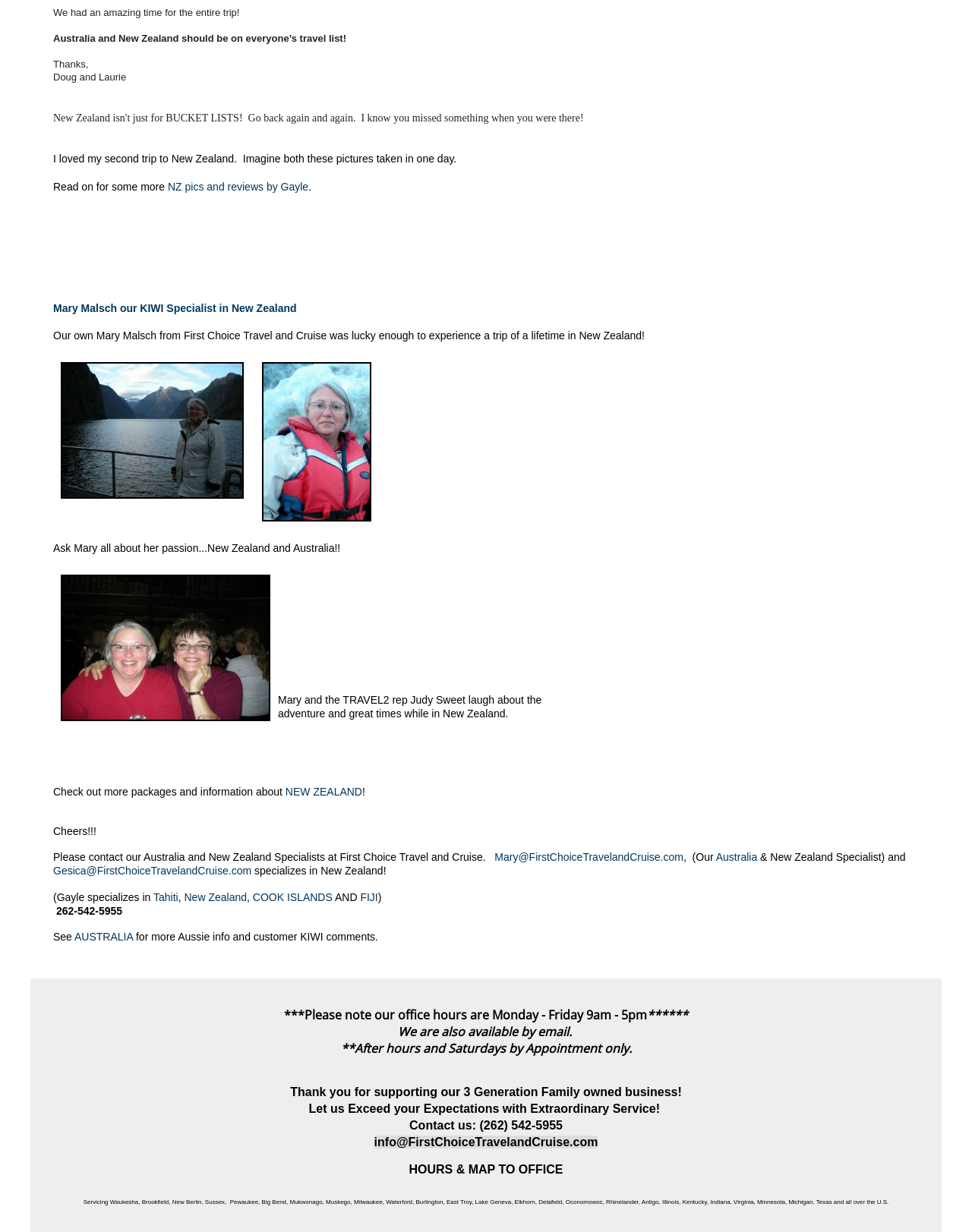Bounding box coordinates are given in the format (top-left x, top-left y, bottom-right x, bottom-right y). All values should be floating point numbers between 0 and 1. Provide the bounding box coordinate for the UI element described as: HOURS & MAP TO OFFICE

[0.421, 0.944, 0.579, 0.954]